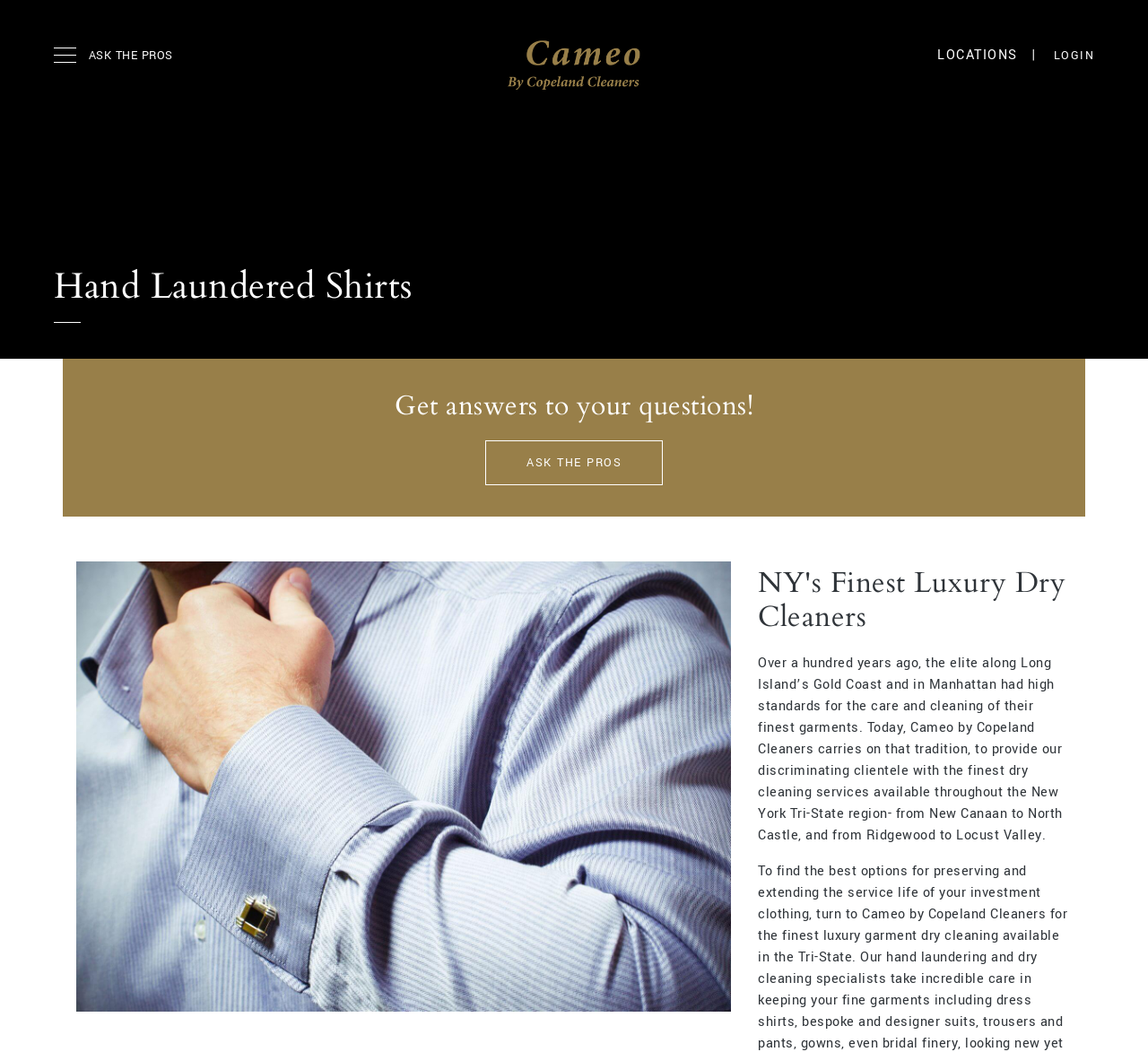What is the location of the 'LOCATIONS' link?
Offer a detailed and exhaustive answer to the question.

I found the answer by looking at the bounding box coordinates of the 'LOCATIONS' link element, which has a high x1 value, indicating that it is located on the right side of the webpage, and a relatively low y1 value, indicating that it is located near the top.